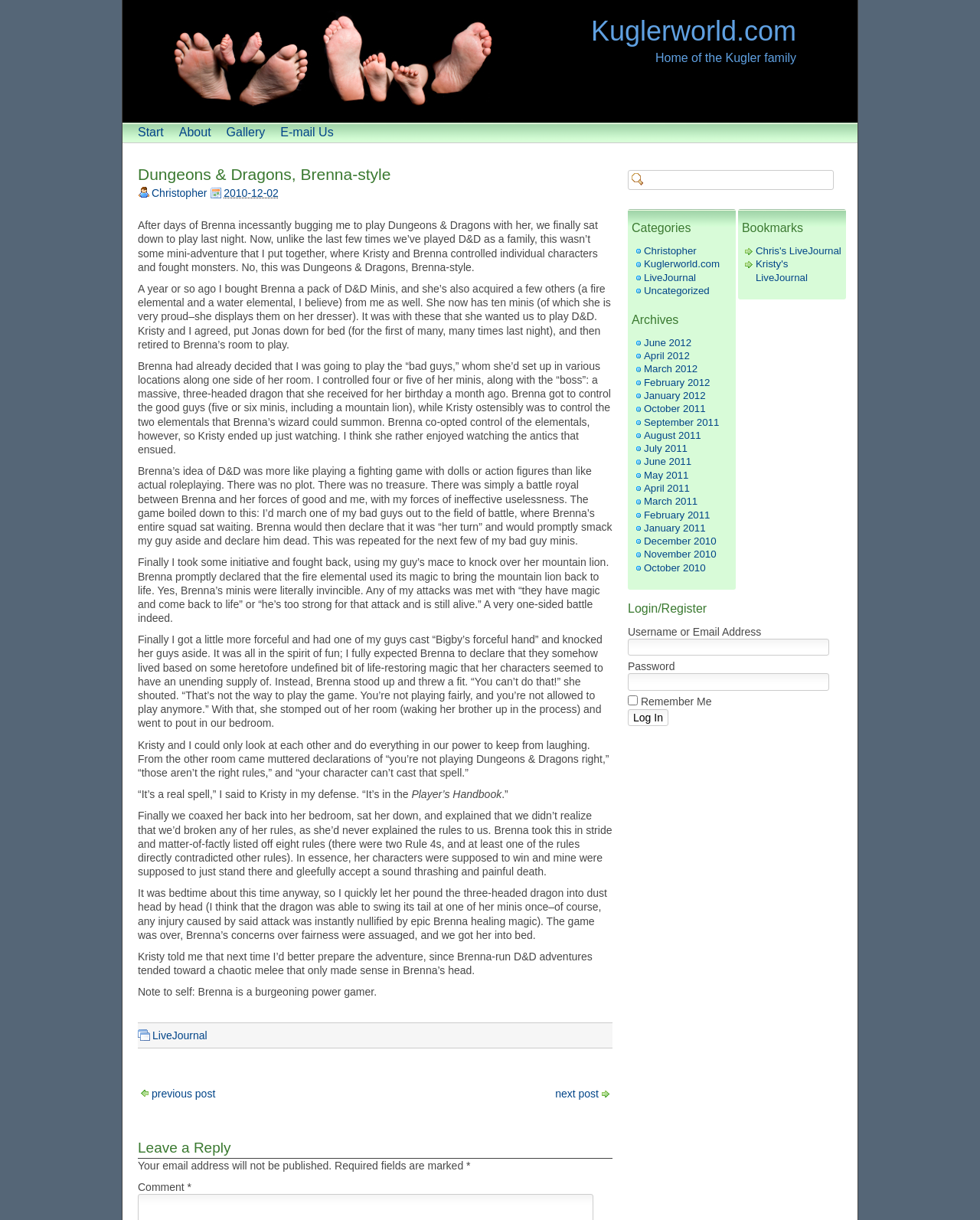Predict the bounding box for the UI component with the following description: "November 2010".

[0.657, 0.45, 0.731, 0.459]